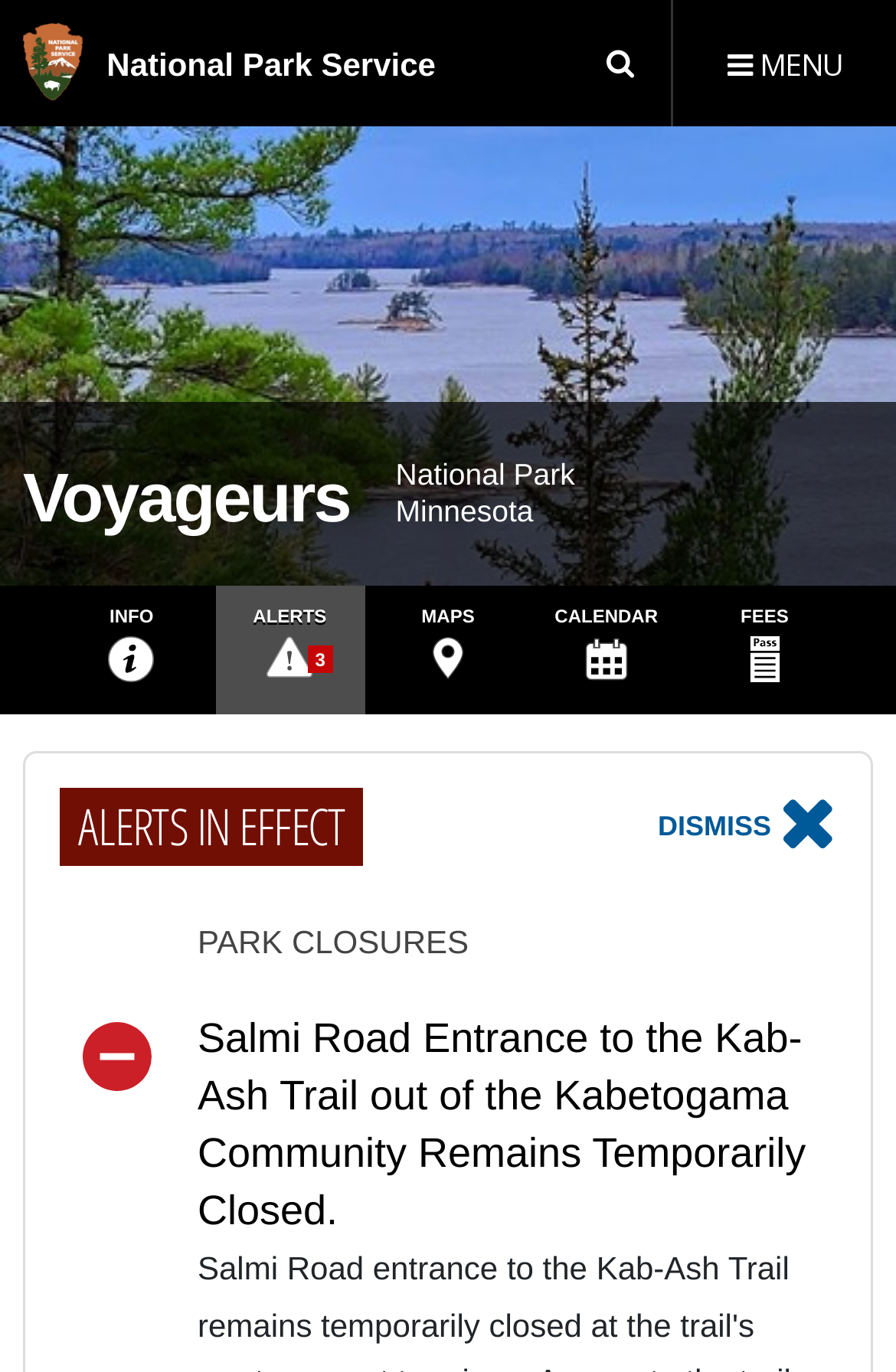Please find the bounding box coordinates of the section that needs to be clicked to achieve this instruction: "Search for something".

[0.636, 0.0, 0.749, 0.092]